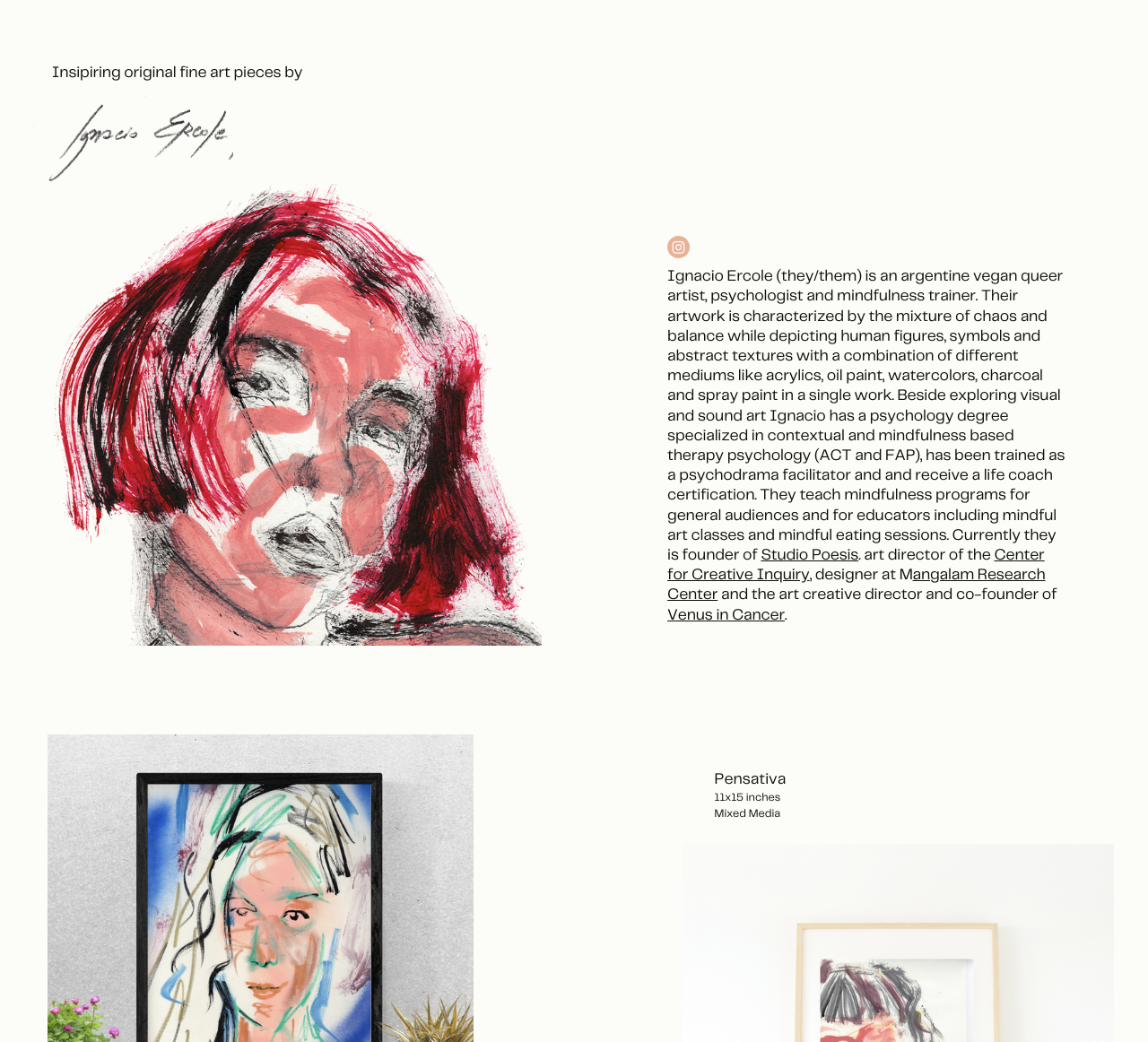Identify the bounding box for the given UI element using the description provided. Coordinates should be in the format (top-left x, top-left y, bottom-right x, bottom-right y) and must be between 0 and 1. Here is the description: name="submit" value="Post Comment"

None